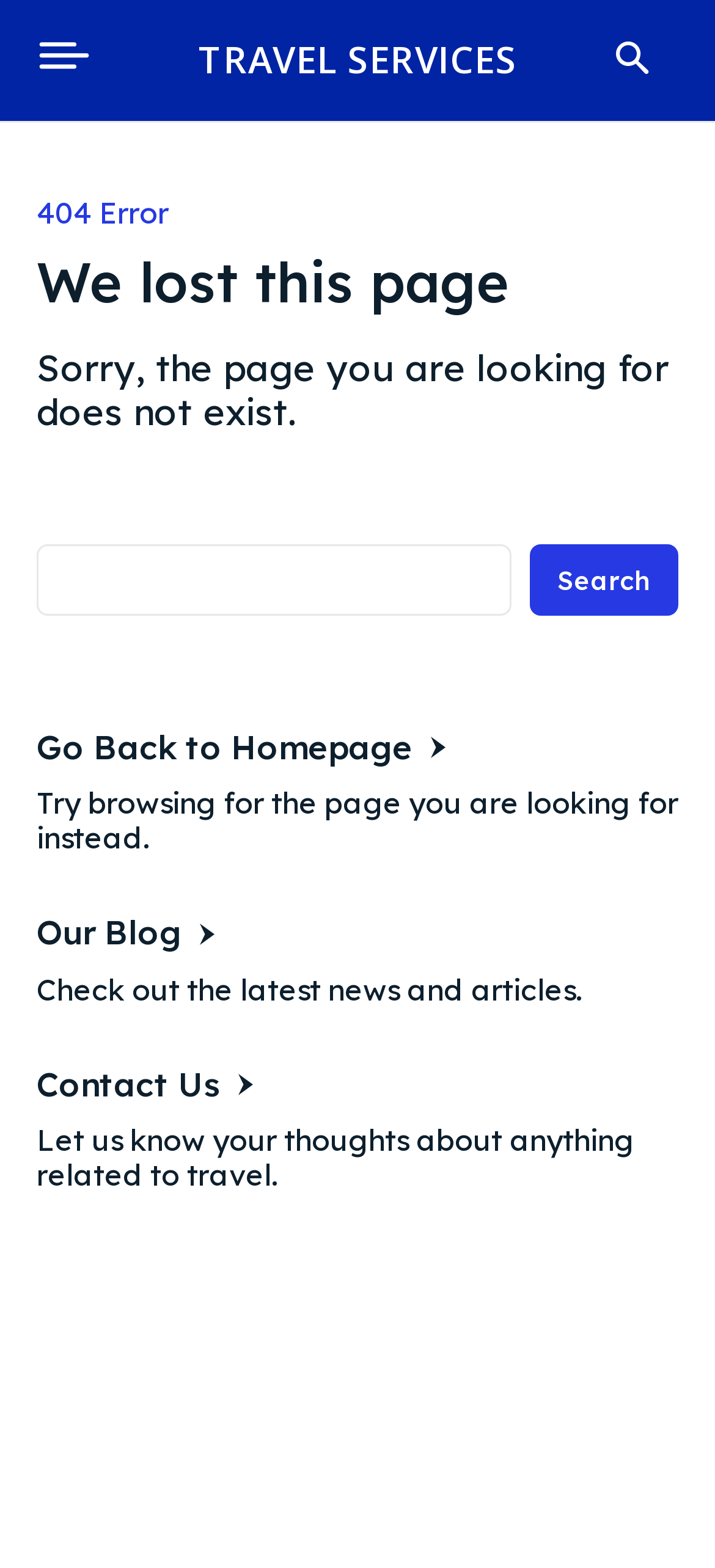Articulate a detailed summary of the webpage's content and design.

This webpage displays a "Page not found" error message. At the top left, there is a small image, and next to it, a link to "TRAVEL SERVICES" spans across most of the top section. Below this, a prominent "404 Error" text is displayed, followed by a heading that reads "We lost this page". 

A paragraph of text explains that the page being looked for does not exist, and apologizes for the inconvenience. Below this, a search bar is provided, consisting of a text box and a "Search" button, allowing users to search for the page they are looking for. 

On the left side, a link to "Go Back to Homepage" is accompanied by a small image. Below this, a text suggests trying to browse for the page instead, and provides links to "Our Blog" and "Contact Us", each accompanied by a small image. The "Our Blog" link is described as a place to find the latest news and articles, while the "Contact Us" link invites users to share their thoughts on travel-related topics.